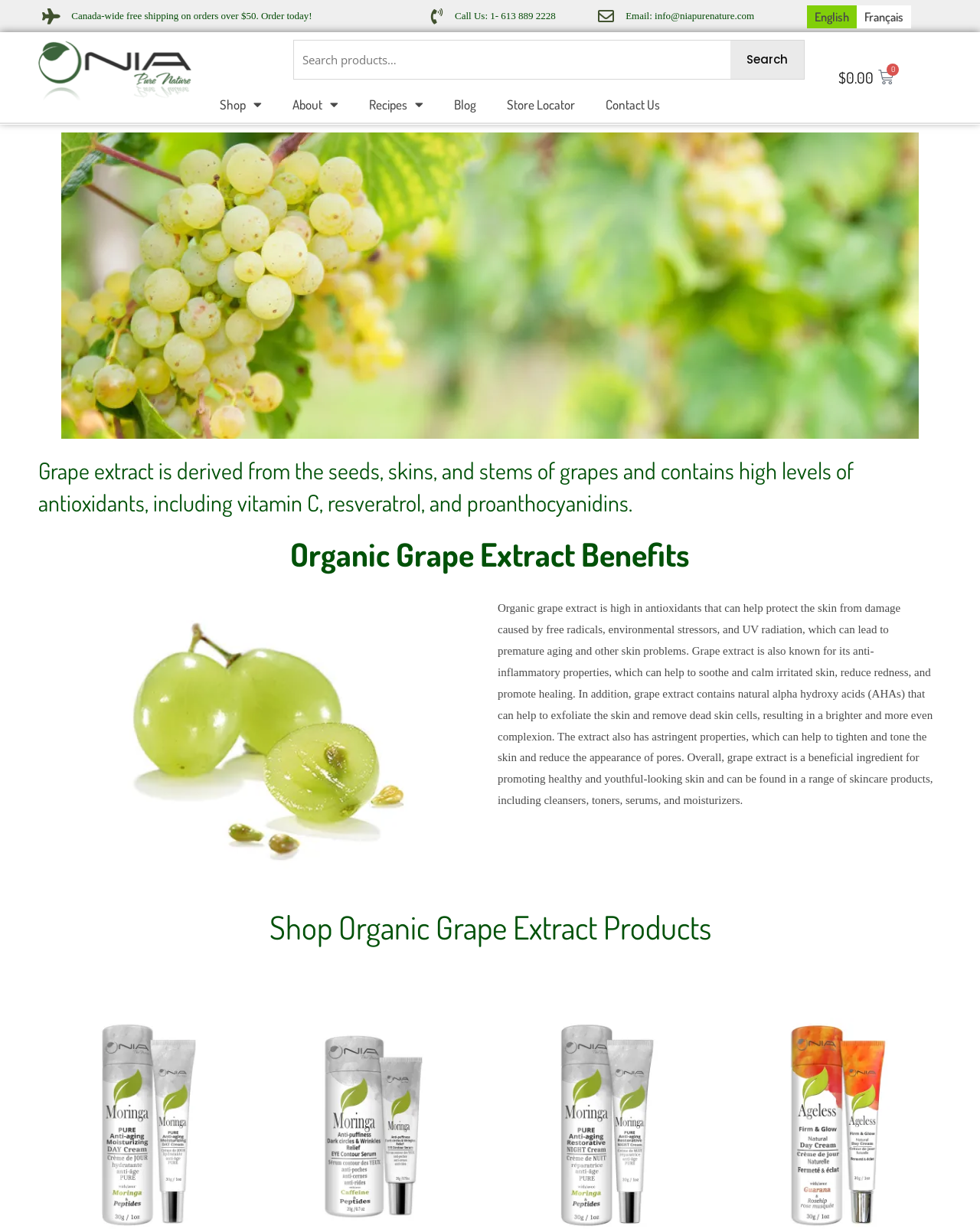What is the purpose of the search bar?
Please provide a full and detailed response to the question.

I found the search bar by looking at the top section of the webpage, where the search bar is displayed. The search bar is accompanied by a 'Search for:' label and a 'Search' button, which suggests that its purpose is to search for products on the website.